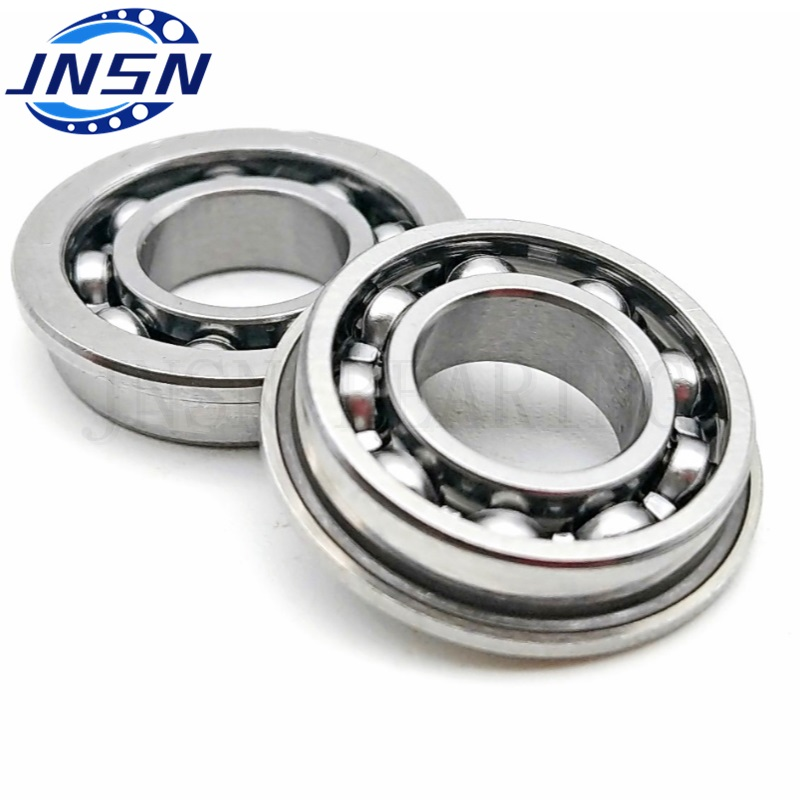Look at the image and answer the question in detail:
What is the purpose of the logo of JNSN?

The logo of JNSN is positioned prominently at the top of the image, and its purpose is to emphasize the brand's commitment to high-quality manufacturing, as stated in the caption. This suggests that the logo serves as a symbol of the brand's dedication to producing high-quality products.